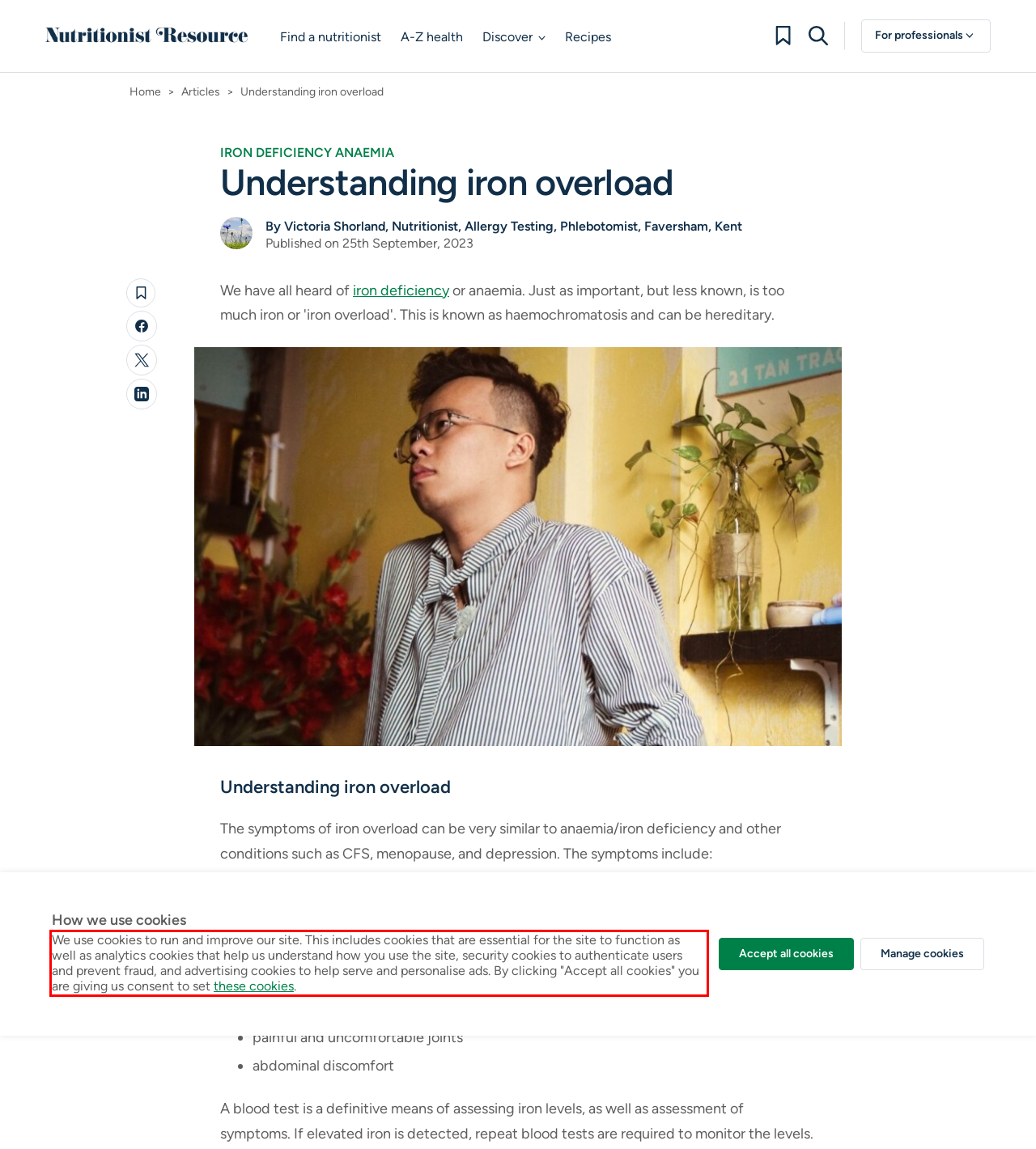Given a screenshot of a webpage containing a red rectangle bounding box, extract and provide the text content found within the red bounding box.

We use cookies to run and improve our site. This includes cookies that are essential for the site to function as well as analytics cookies that help us understand how you use the site, security cookies to authenticate users and prevent fraud, and advertising cookies to help serve and personalise ads. By clicking "Accept all cookies" you are giving us consent to set these cookies.